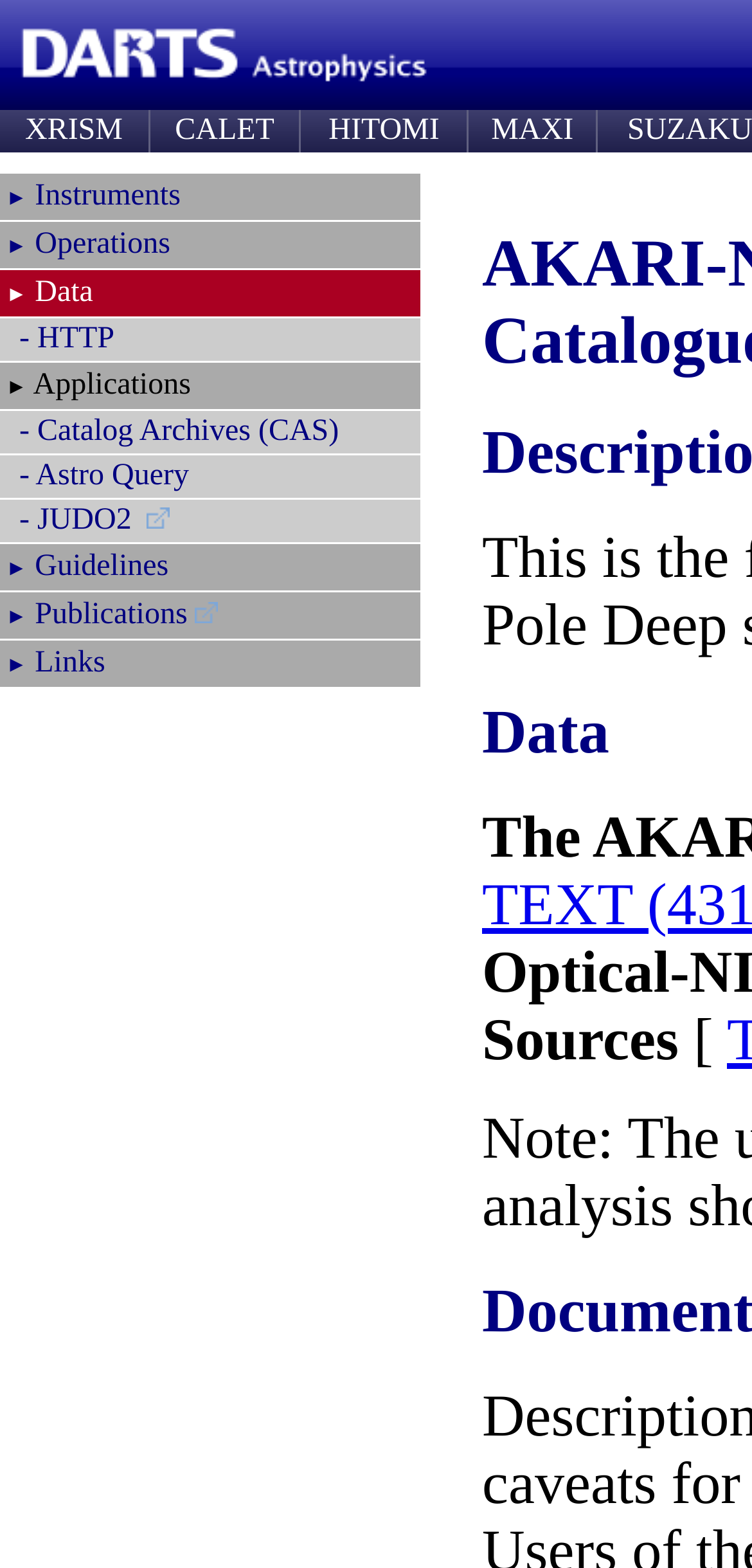What is the bounding box coordinate of the 'DARTS' image?
Using the visual information, respond with a single word or phrase.

[0.026, 0.016, 0.321, 0.053]